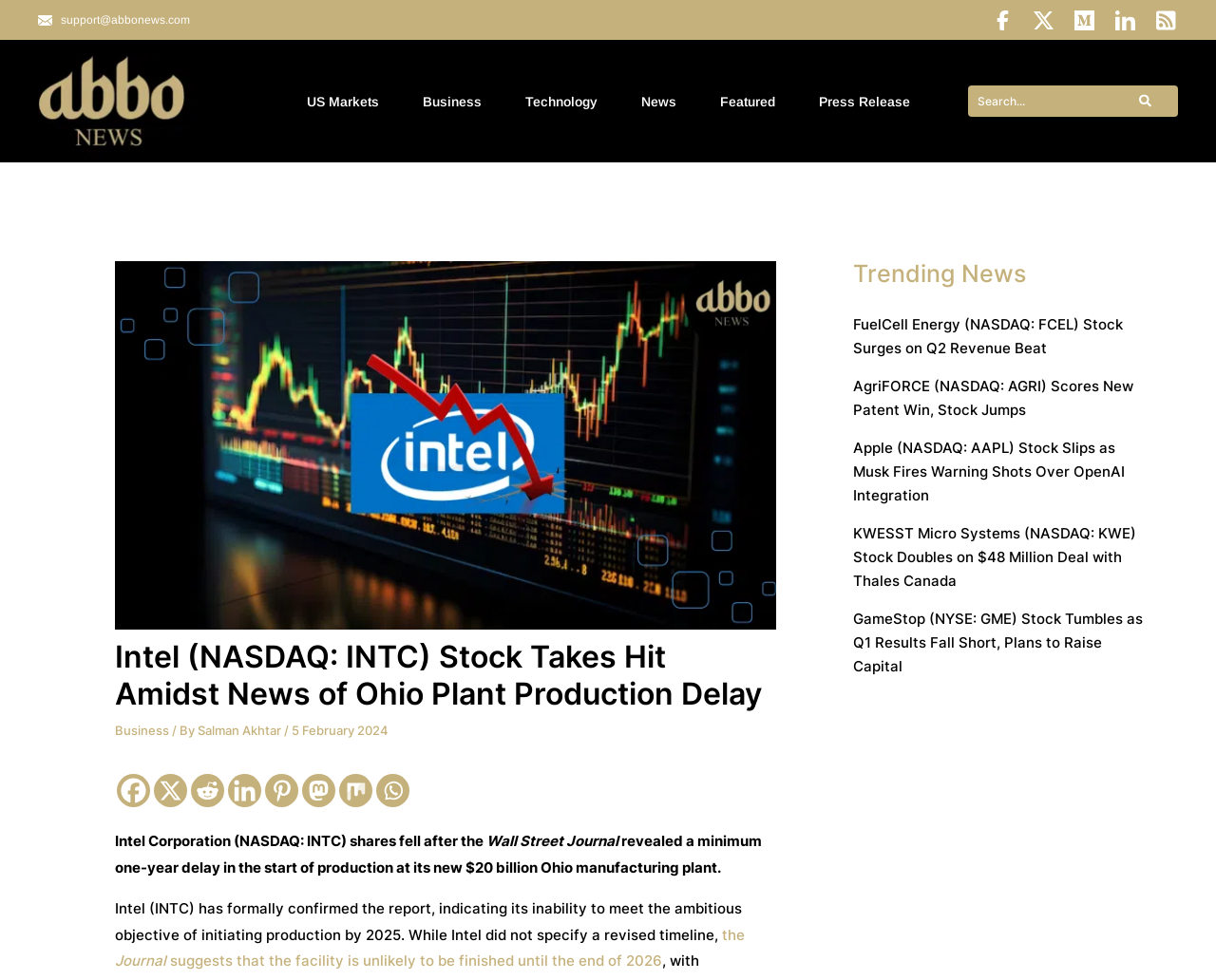Please determine the bounding box coordinates of the section I need to click to accomplish this instruction: "Search for news".

[0.796, 0.087, 0.969, 0.119]